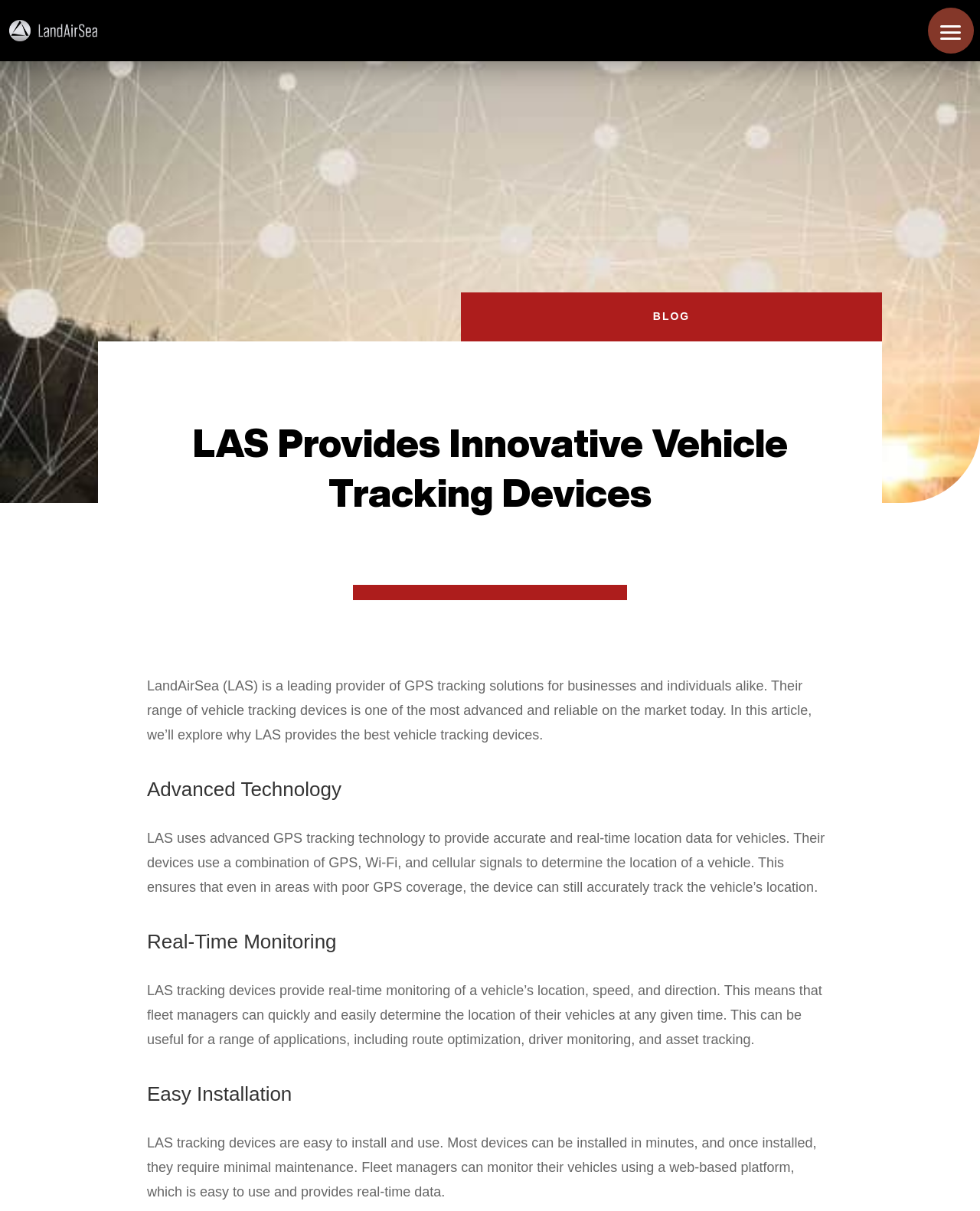Identify the bounding box coordinates for the UI element described by the following text: "alt="LandAirSea GPS Solutions"". Provide the coordinates as four float numbers between 0 and 1, in the format [left, top, right, bottom].

[0.009, 0.0, 0.099, 0.051]